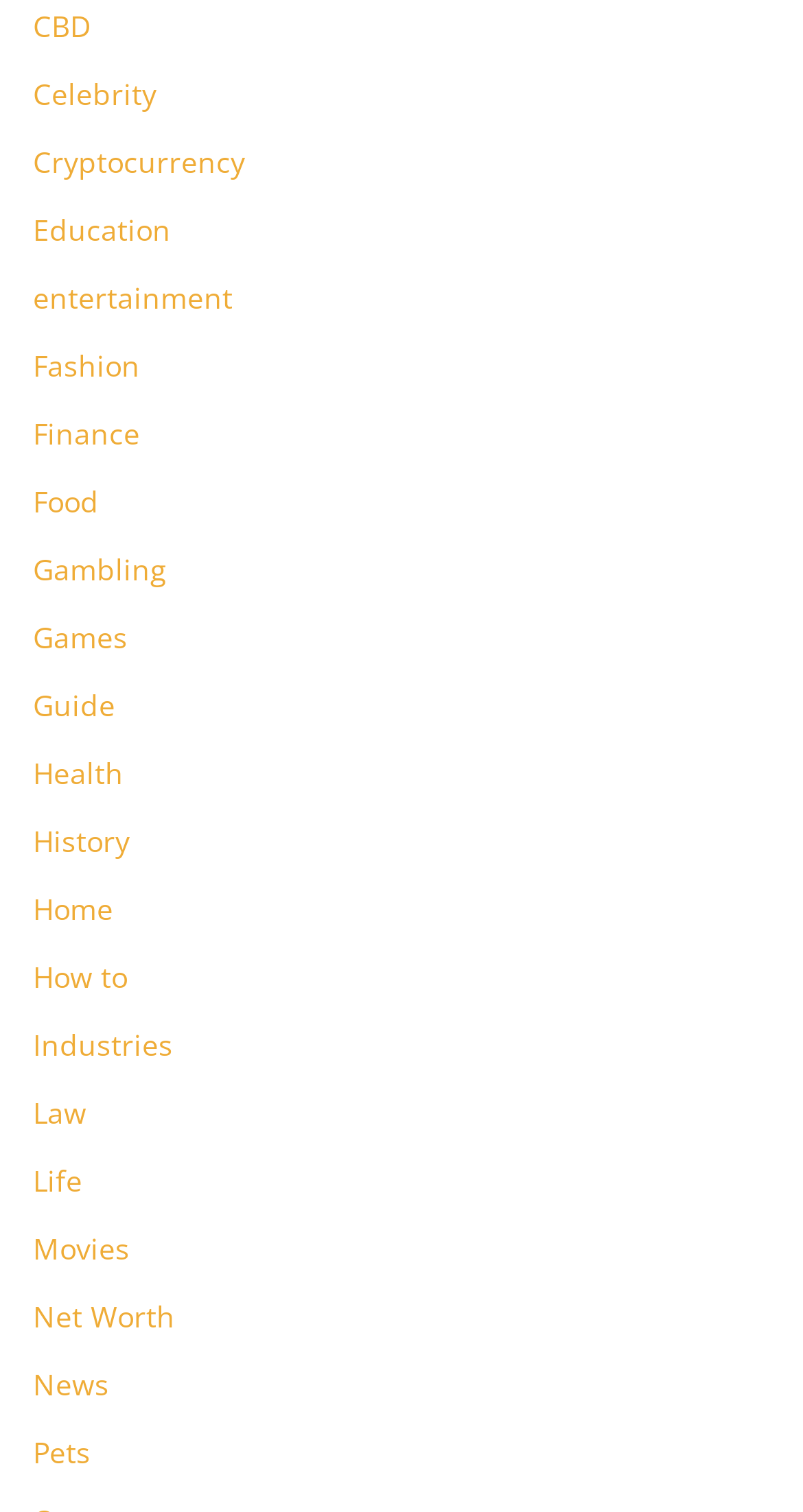How many categories are listed?
Using the image, give a concise answer in the form of a single word or short phrase.

29